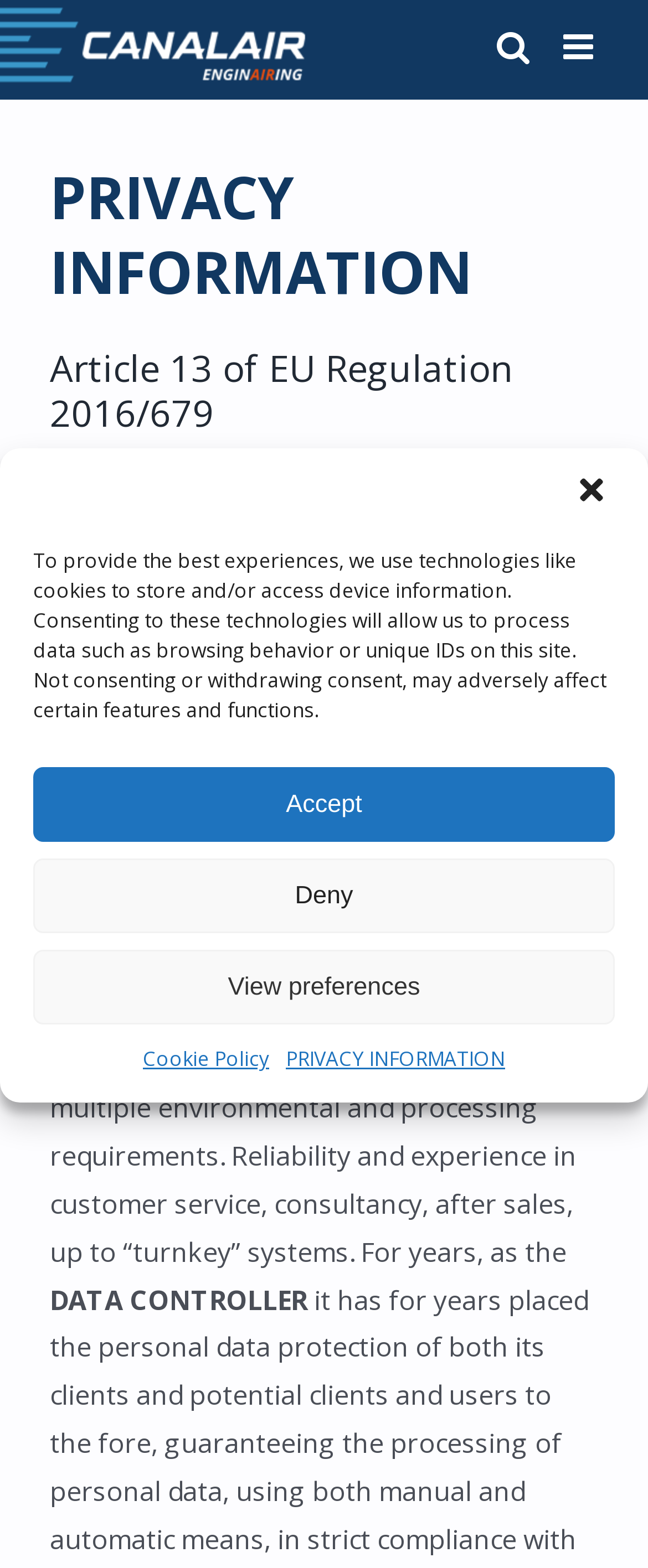Identify the bounding box coordinates for the UI element mentioned here: "aria-label="Toggle mobile search"". Provide the coordinates as four float values between 0 and 1, i.e., [left, top, right, bottom].

[0.767, 0.019, 0.818, 0.041]